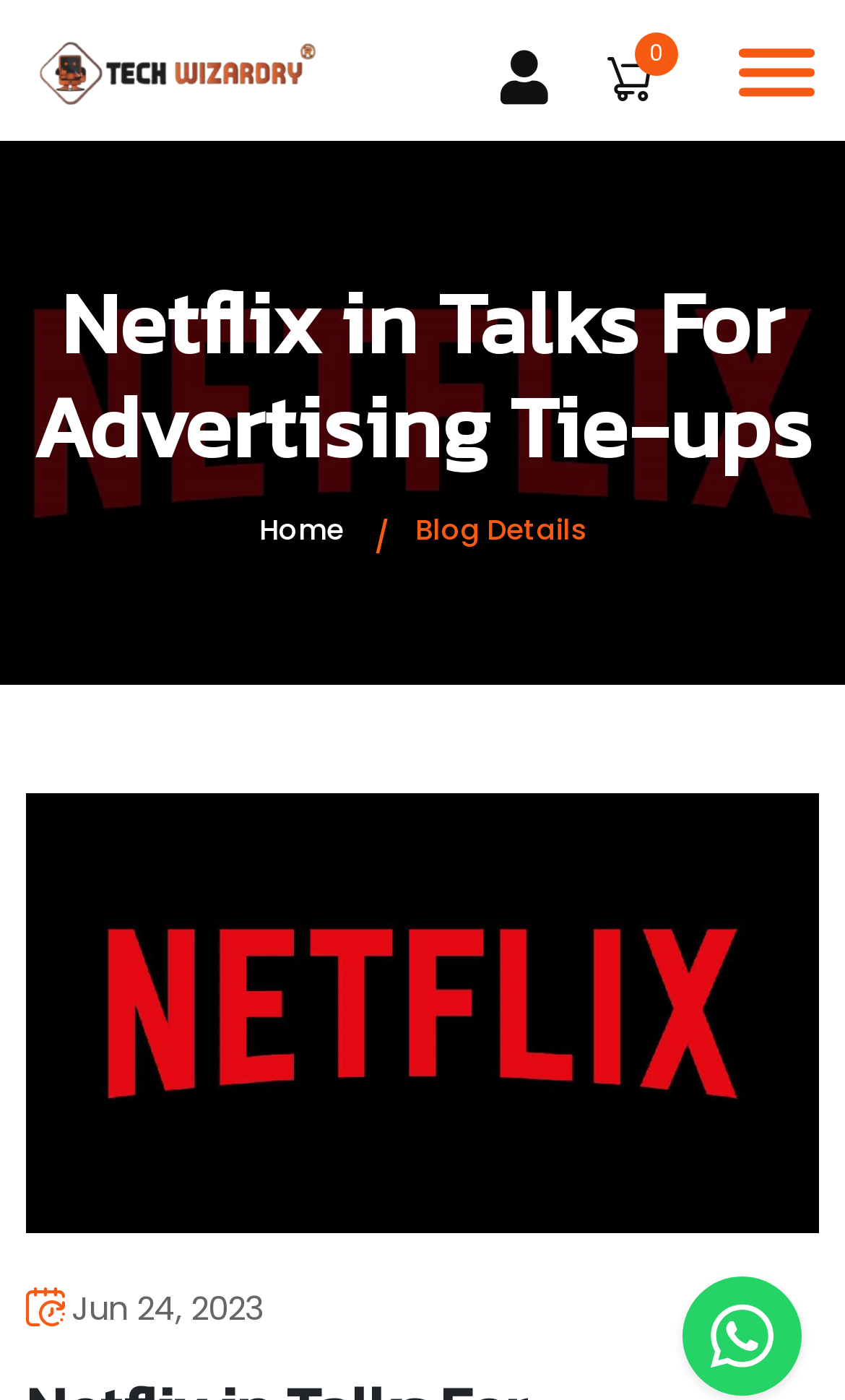Provide your answer to the question using just one word or phrase: Is there an image in the blog post?

Yes